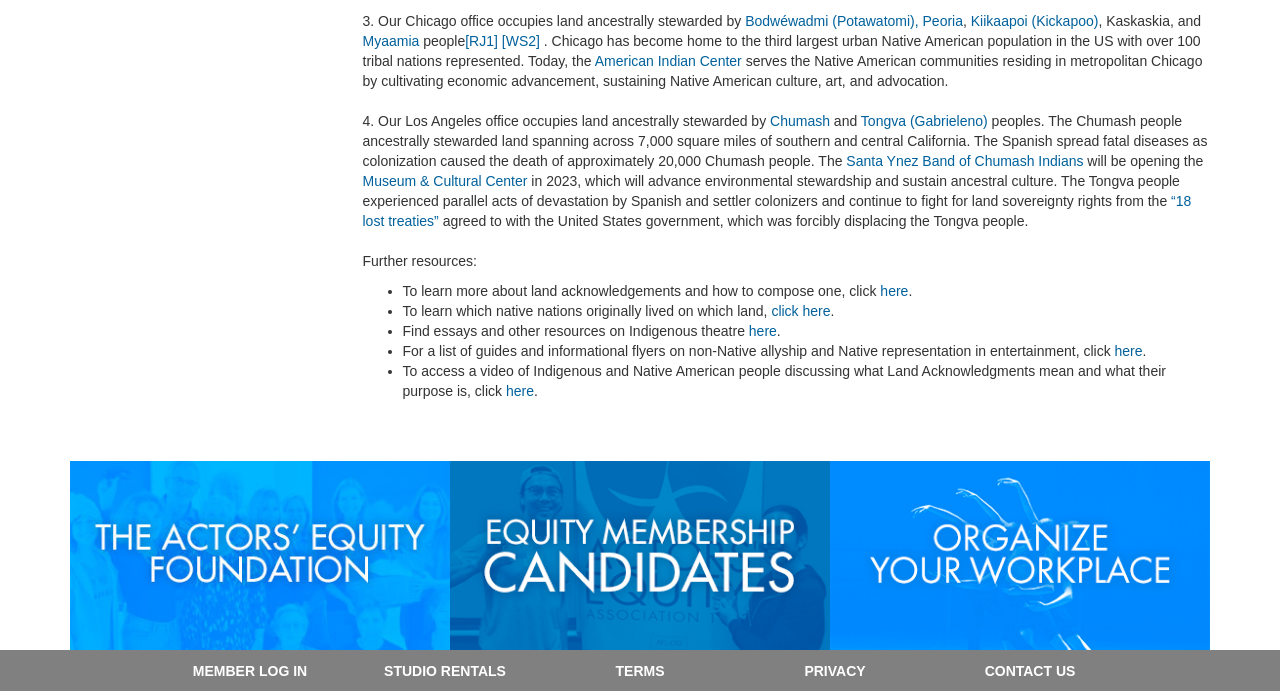Predict the bounding box of the UI element based on the description: "“18 lost treaties”". The coordinates should be four float numbers between 0 and 1, formatted as [left, top, right, bottom].

[0.283, 0.279, 0.931, 0.331]